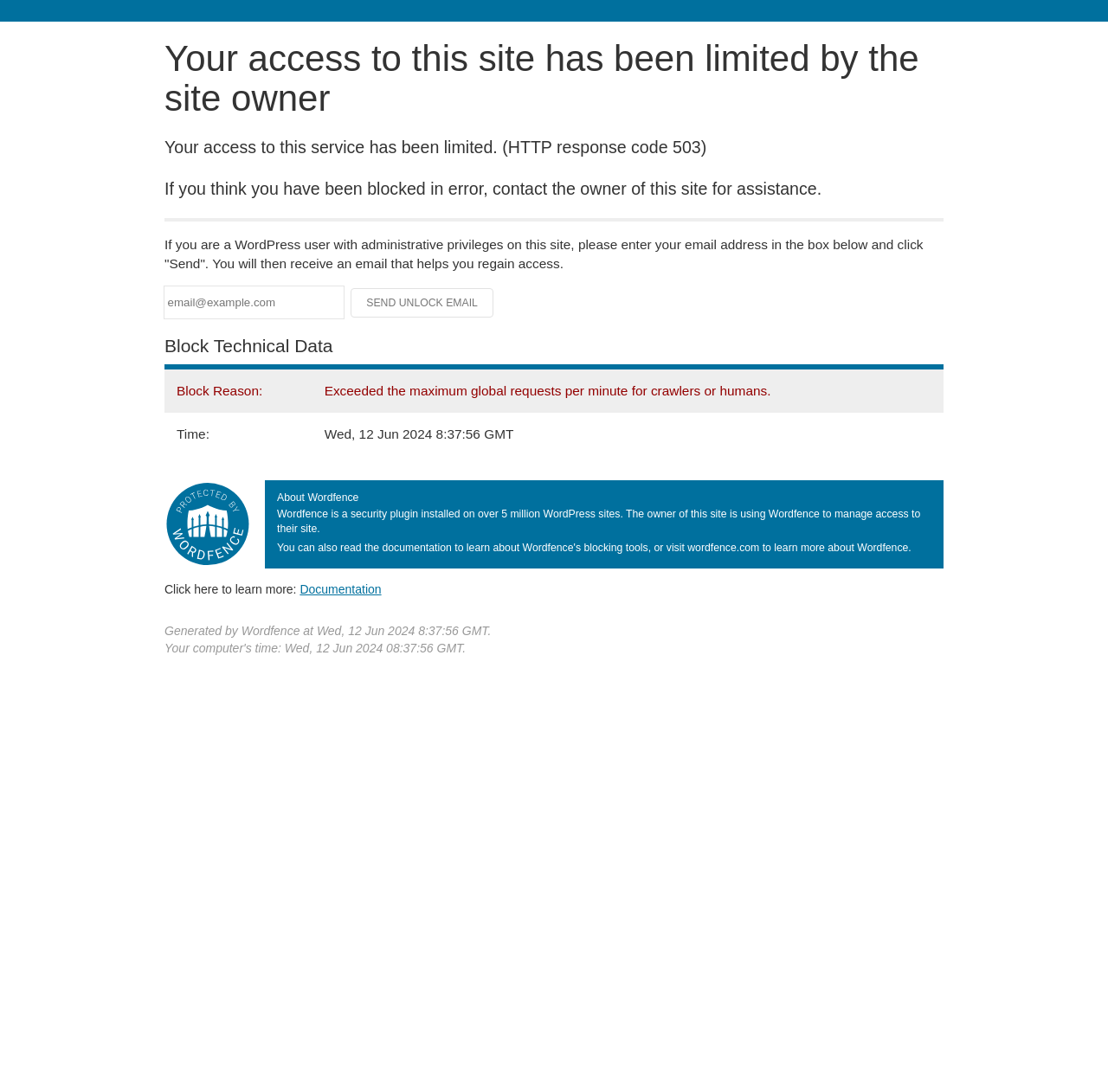Create a full and detailed caption for the entire webpage.

The webpage appears to be a blocked access page, indicating that the user's access to the site has been limited by the site owner. At the top of the page, there is a heading with the same message. Below this heading, there are three paragraphs of text explaining the reason for the block, how to regain access, and what to do if you are a WordPress user with administrative privileges.

A horizontal separator line divides the top section from the rest of the page. Below the separator, there is a text box where users can enter their email address to receive an unlock email, accompanied by a "Send Unlock Email" button. 

Further down the page, there is a section titled "Block Technical Data" with a table containing two rows of information. The first row displays the block reason, and the second row shows the time of the block. 

To the right of the table, there is an image. Below the image, there is a heading "About Wordfence" followed by a paragraph describing what Wordfence is and its purpose. 

At the bottom of the page, there are two more lines of text: one with a link to learn more about Wordfence, and another with the generated timestamp by Wordfence.